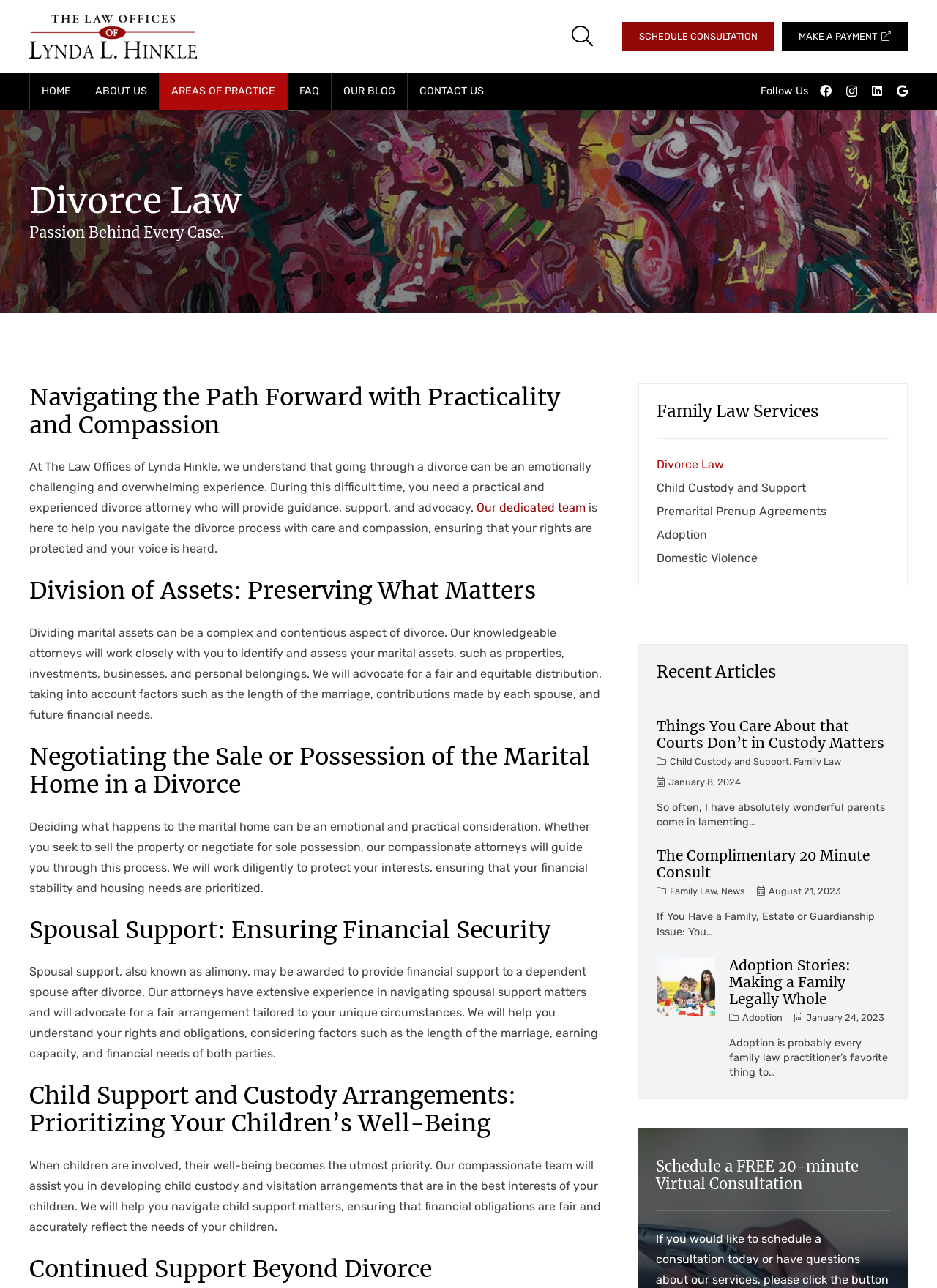Identify the bounding box for the described UI element. Provide the coordinates in (top-left x, top-left y, bottom-right x, bottom-right y) format with values ranging from 0 to 1: Return Home

None